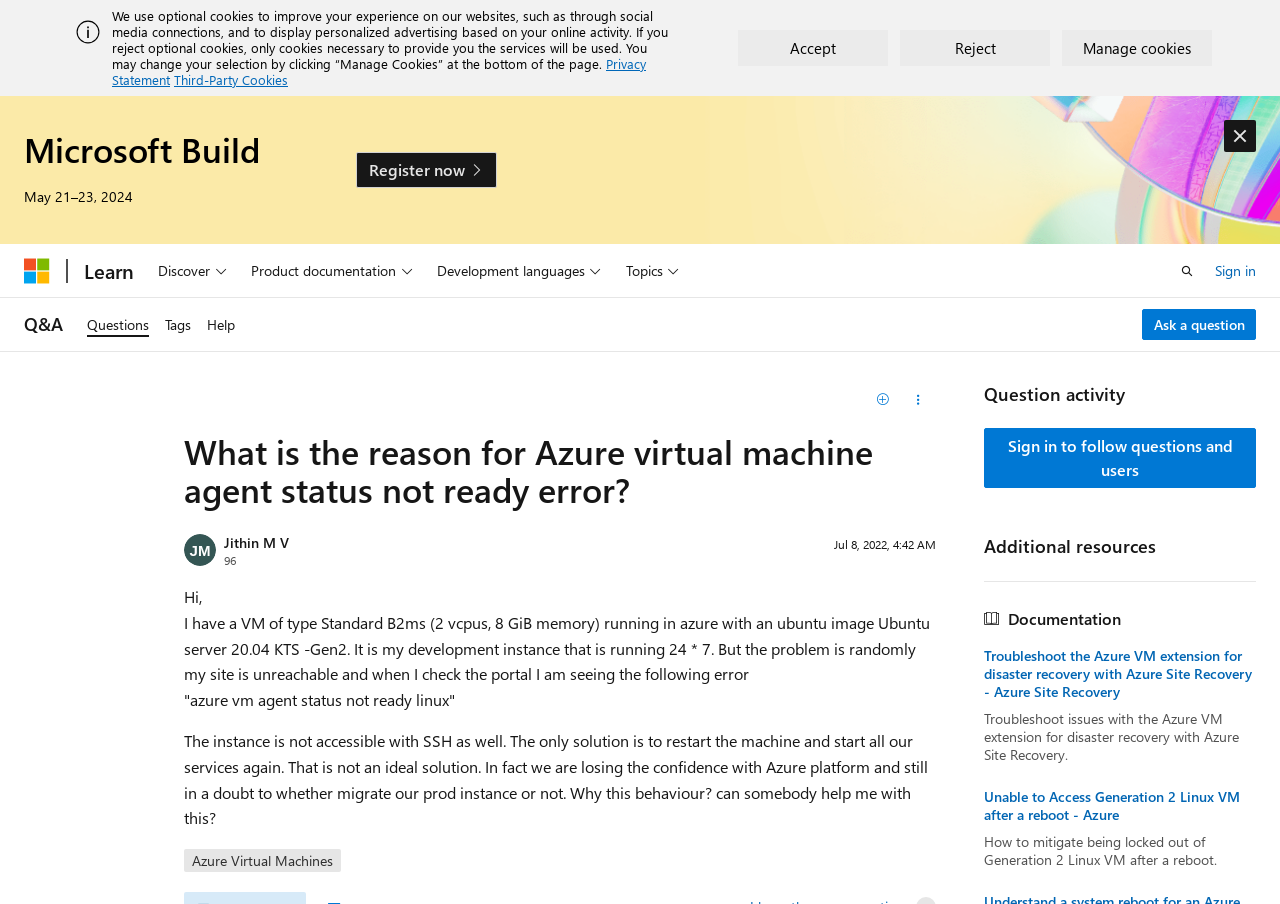What is the error status of the Azure virtual machine agent?
Based on the visual details in the image, please answer the question thoroughly.

The error status of the Azure virtual machine agent is 'not ready' as mentioned in the question description. This error is causing the site to be unreachable and the instance is not accessible with SSH.